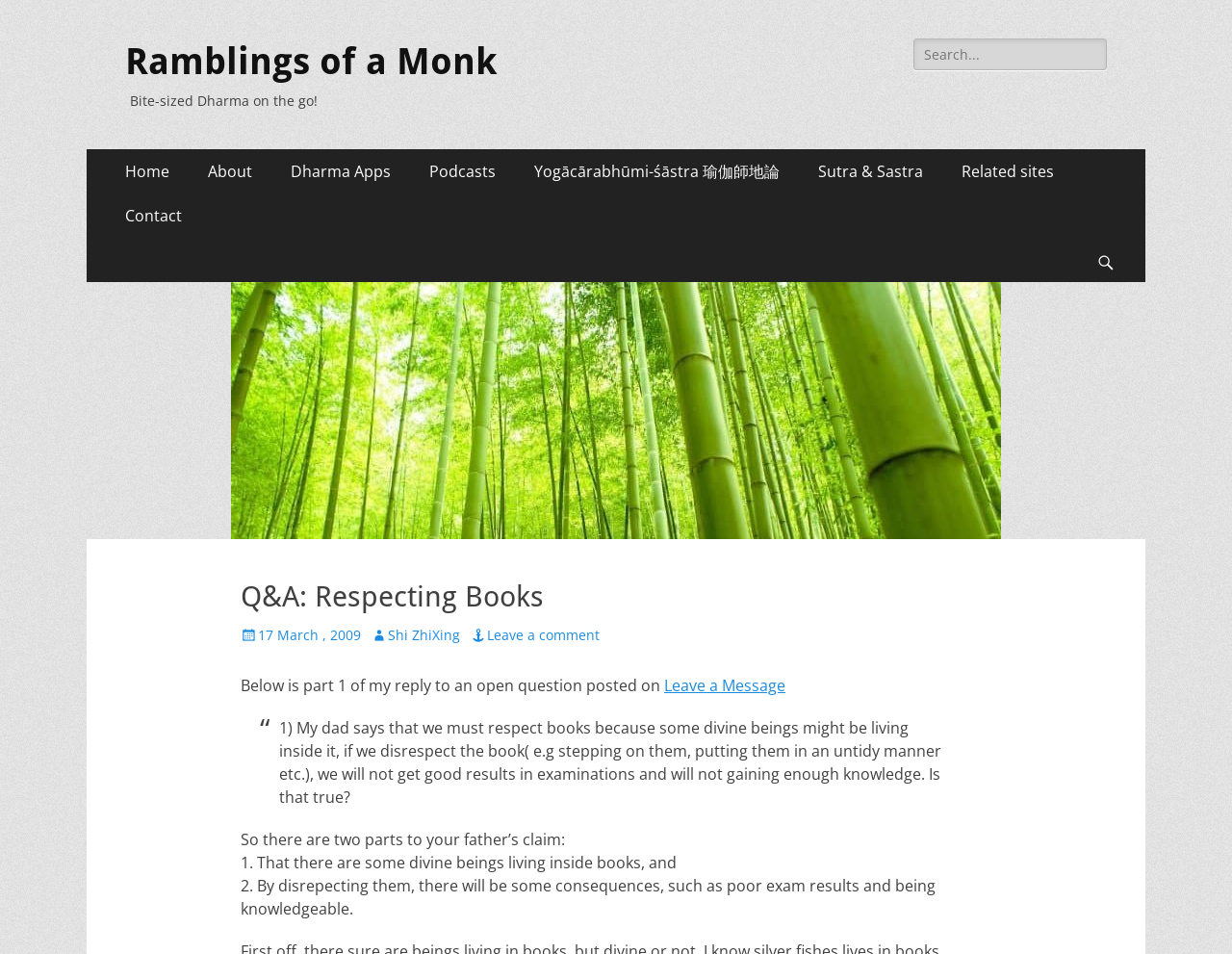Can you find and provide the main heading text of this webpage?

Q&A: Respecting Books